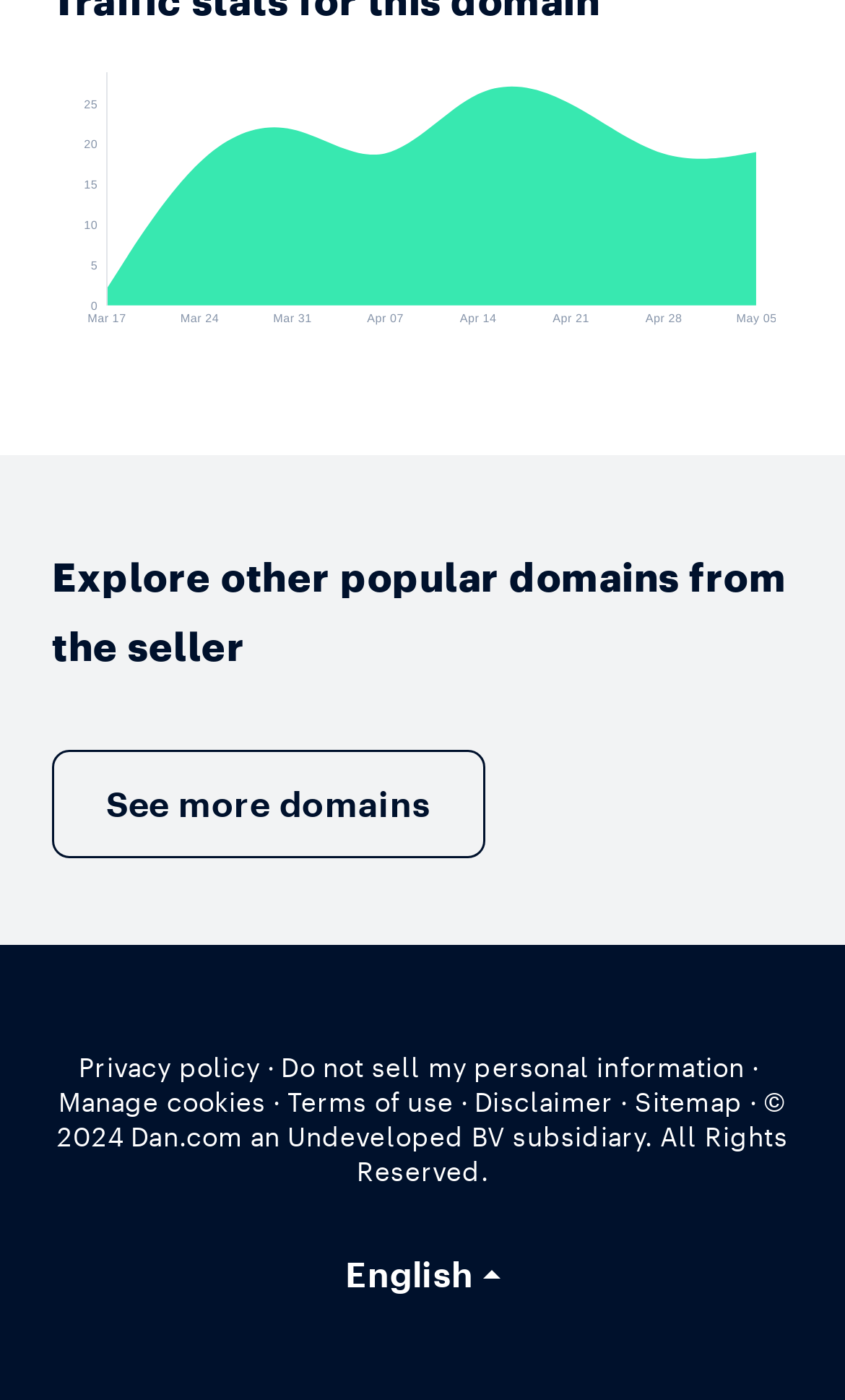How many numbers are listed on the left side?
Provide an in-depth answer to the question, covering all aspects.

There are 4 numbers listed on the left side of the webpage, which are 10, 15, 20, and 25, arranged vertically in descending order.